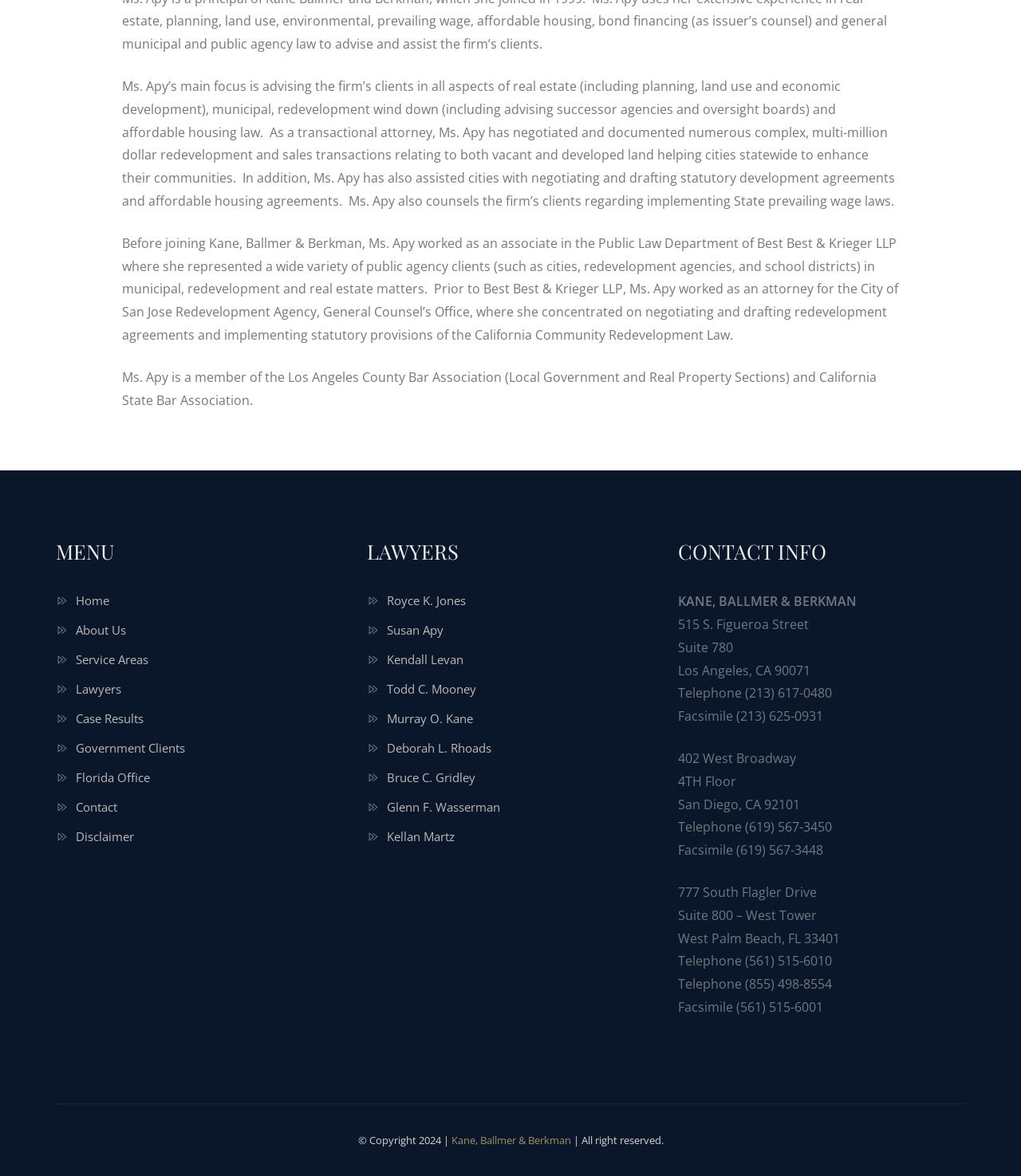Identify the bounding box coordinates of the element to click to follow this instruction: 'Contact the office in Los Angeles'. Ensure the coordinates are four float values between 0 and 1, provided as [left, top, right, bottom].

[0.664, 0.504, 0.839, 0.519]